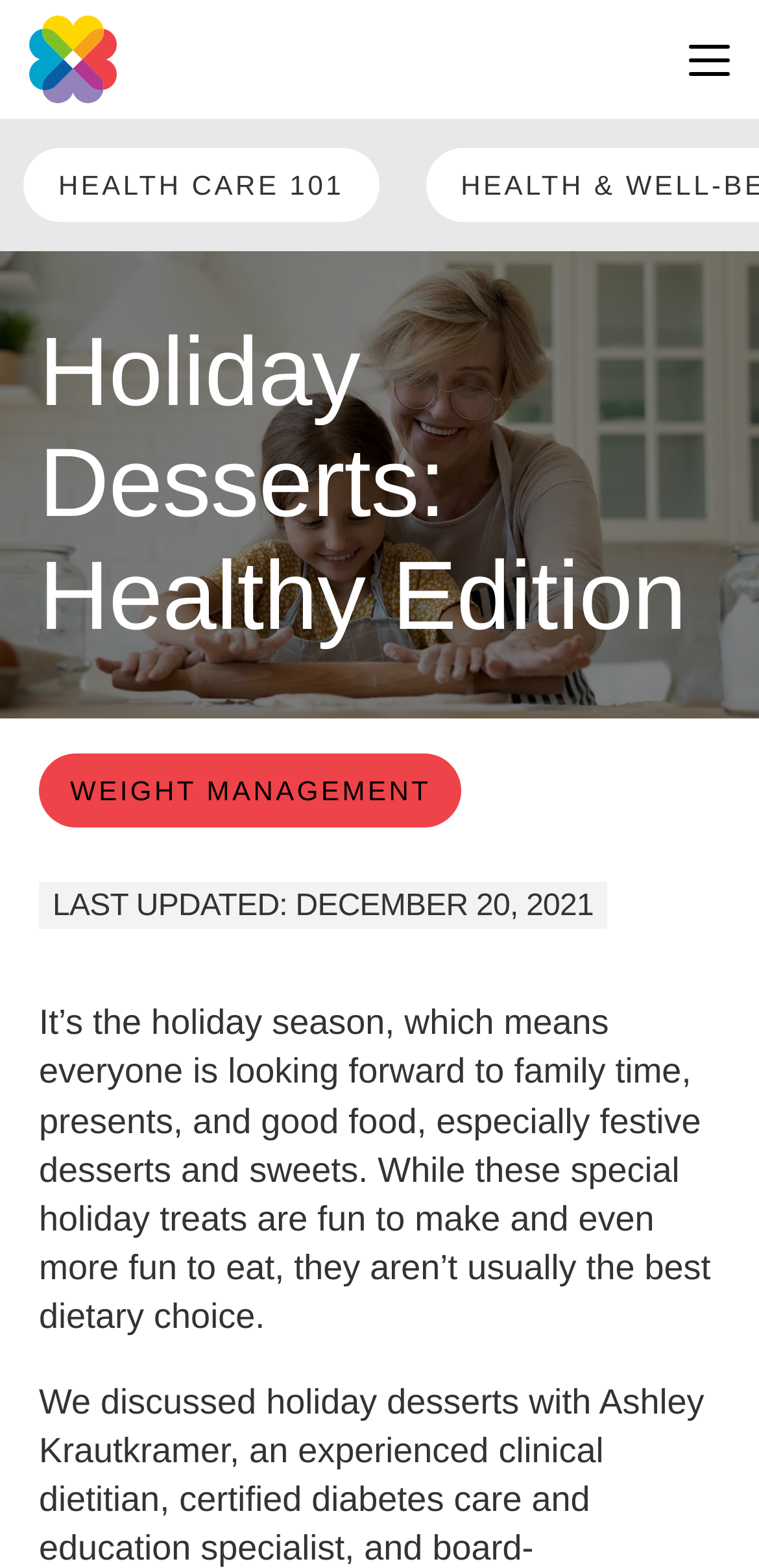Please use the details from the image to answer the following question comprehensively:
What type of content is available under 'HEALTH CARE 101'?

The link 'HEALTH CARE 101' suggests that it leads to a section or category of the website that provides information and resources related to healthcare, which is a common topic in the context of a healthcare organization's website.